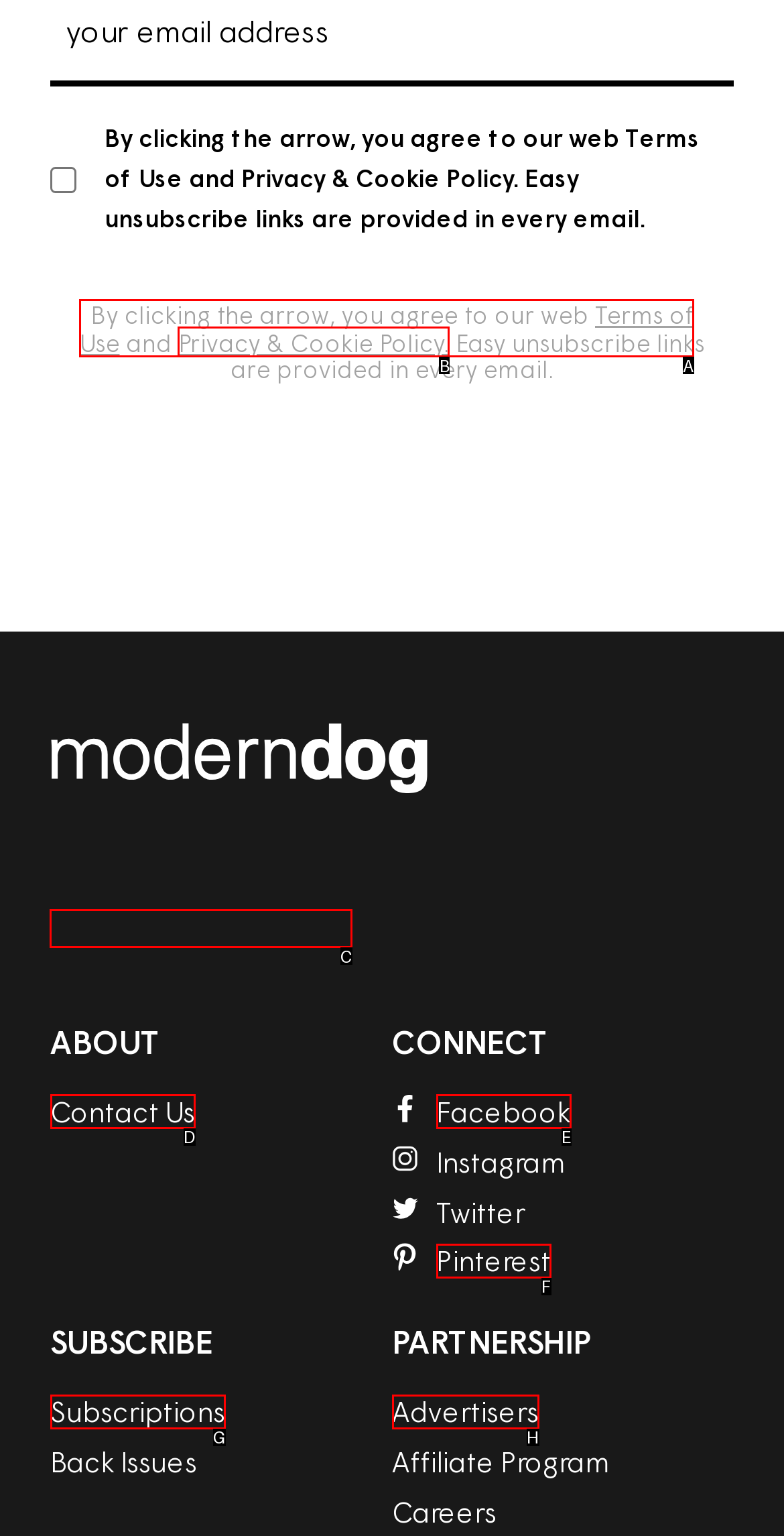Select the proper HTML element to perform the given task: Download the app from Apple App Store Answer with the corresponding letter from the provided choices.

C